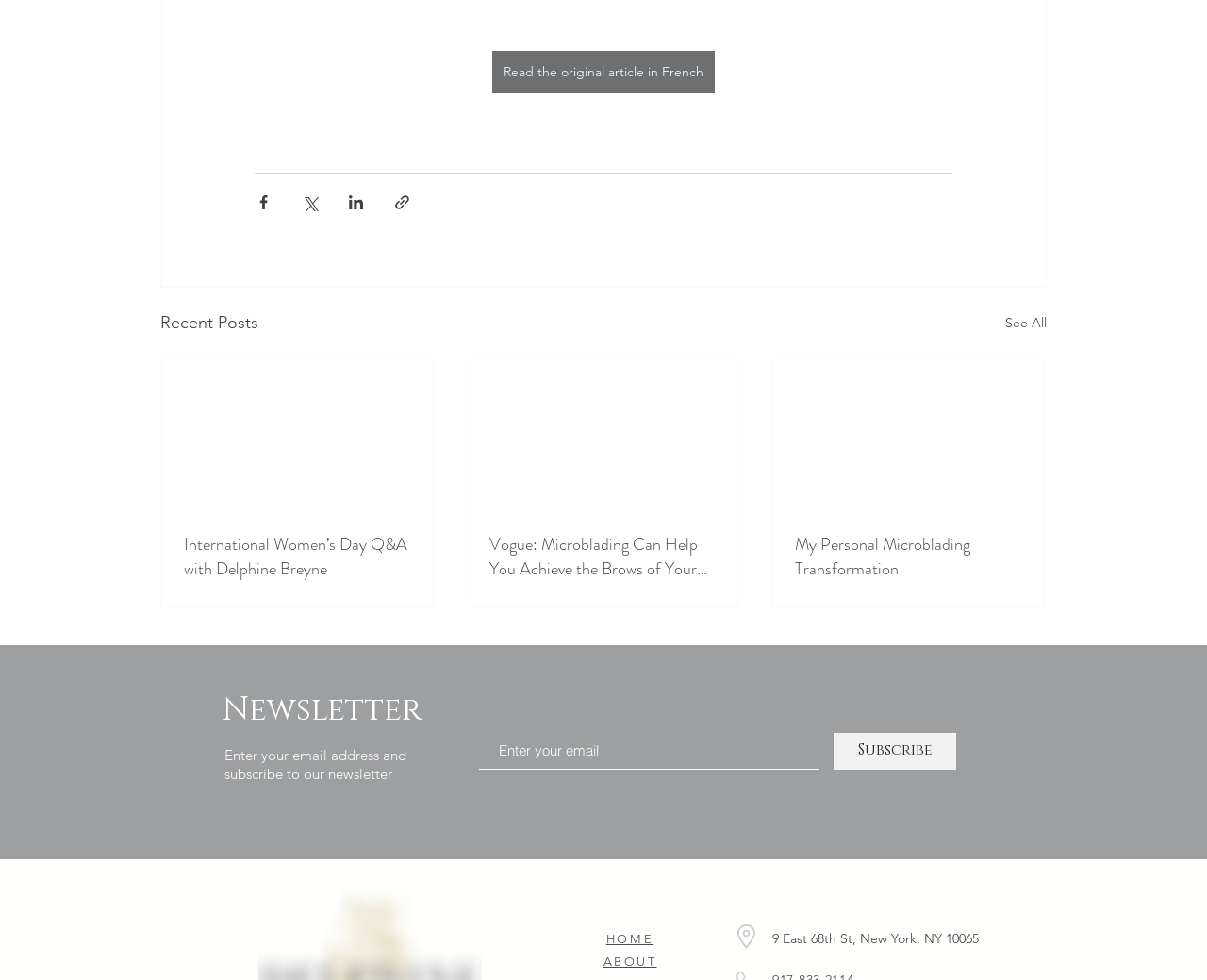Locate the bounding box coordinates of the UI element described by: "See All". The bounding box coordinates should consist of four float numbers between 0 and 1, i.e., [left, top, right, bottom].

[0.833, 0.316, 0.867, 0.344]